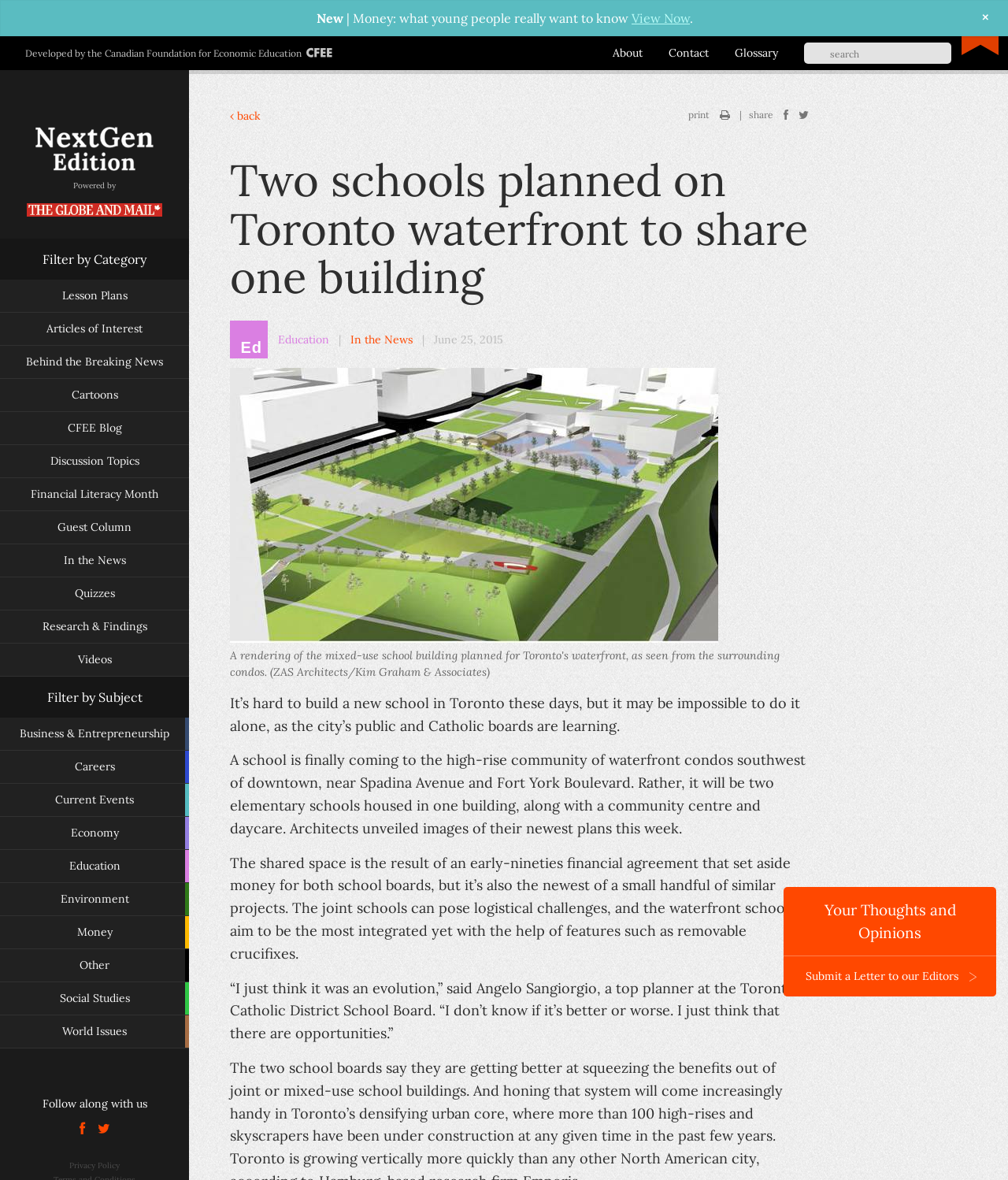What is the subject of the link 'Business & Entrepreneurship'?
Based on the image content, provide your answer in one word or a short phrase.

Business & Entrepreneurship